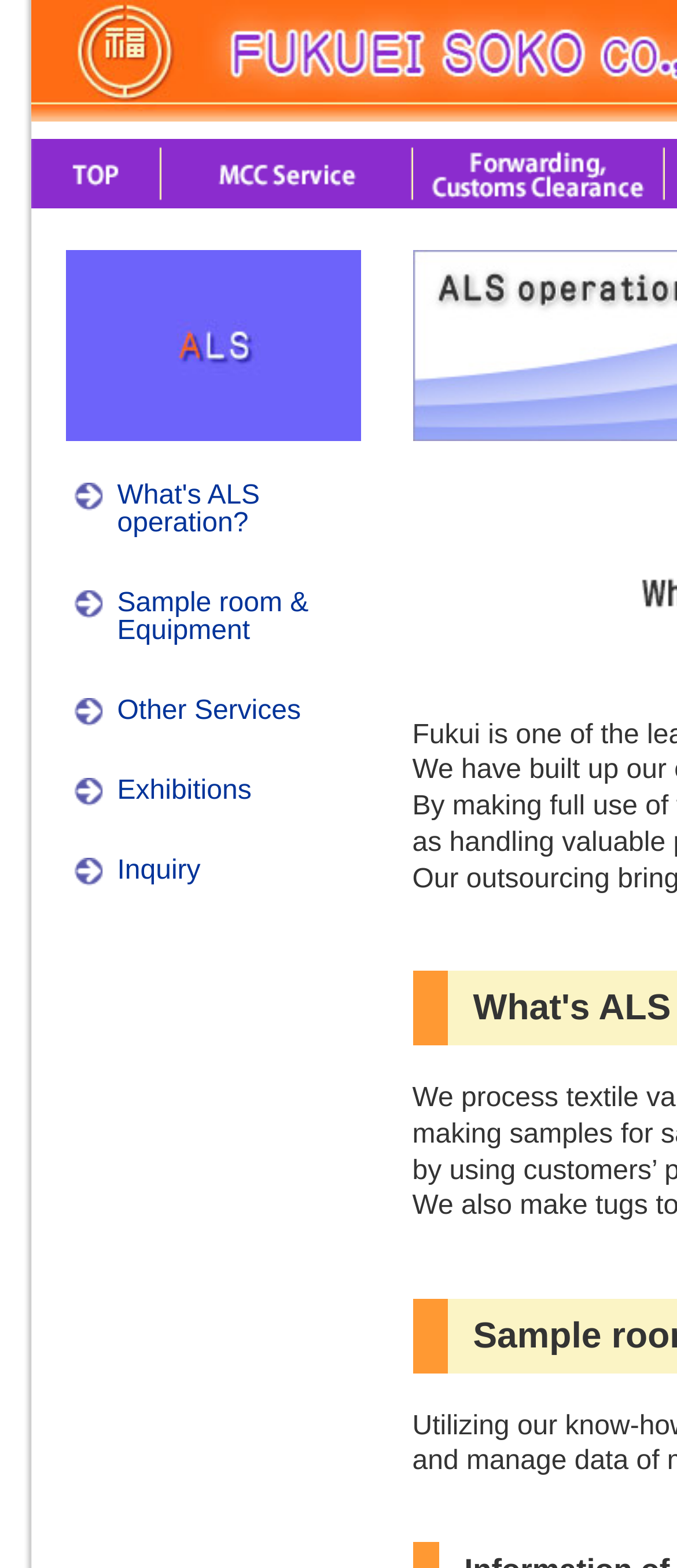Please locate the bounding box coordinates of the element that should be clicked to achieve the given instruction: "Inquire about ALS services".

[0.173, 0.546, 0.296, 0.565]